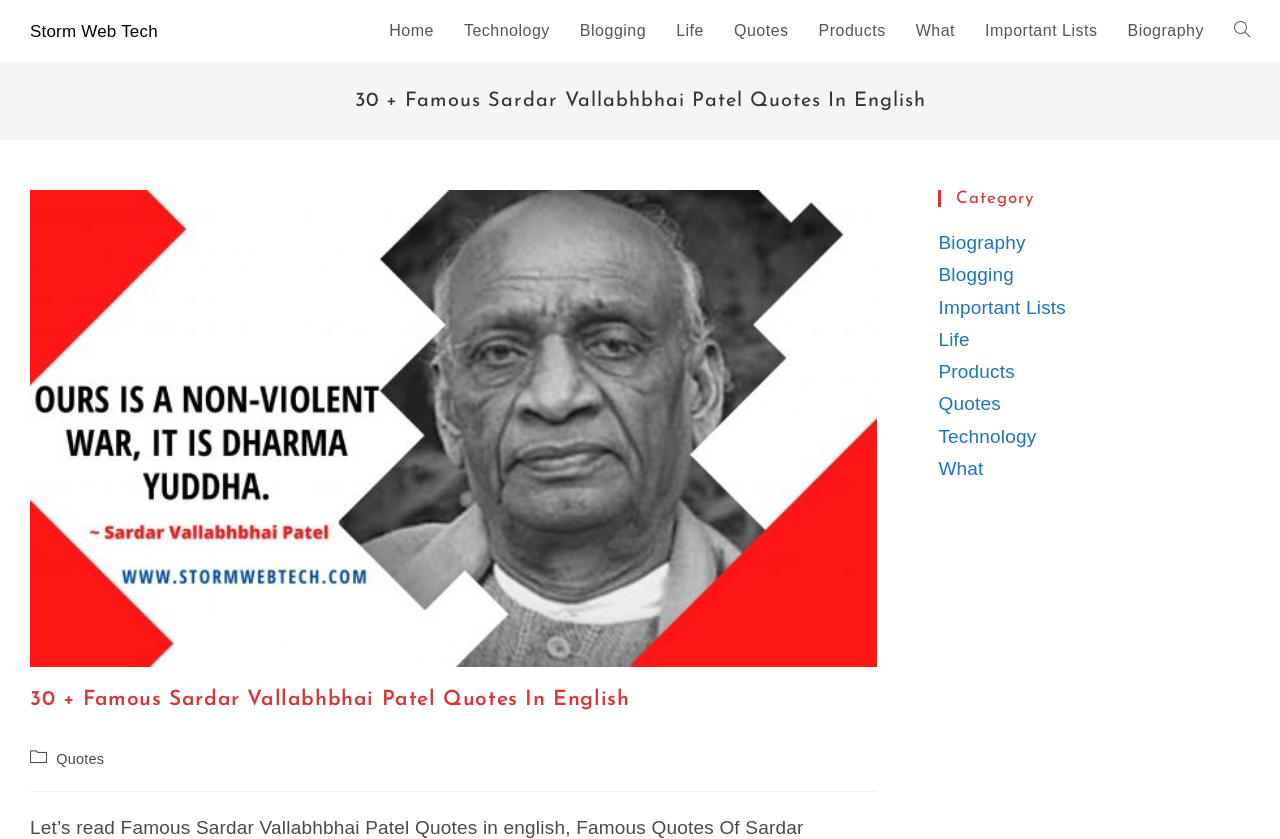Answer the question in a single word or phrase:
How many categories are listed in the primary sidebar?

9